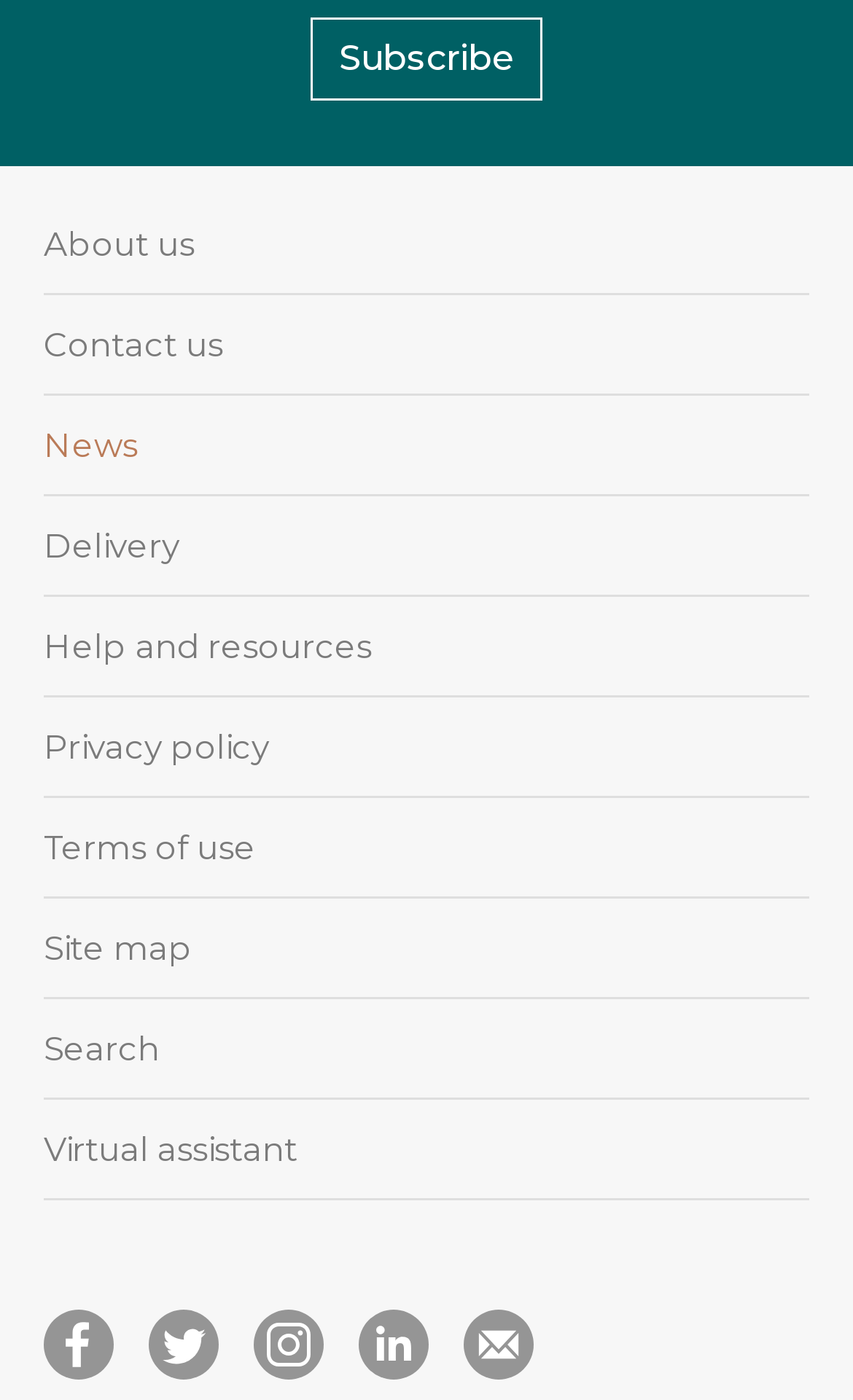Determine the bounding box coordinates of the clickable region to execute the instruction: "Search for something". The coordinates should be four float numbers between 0 and 1, denoted as [left, top, right, bottom].

[0.051, 0.713, 0.949, 0.785]